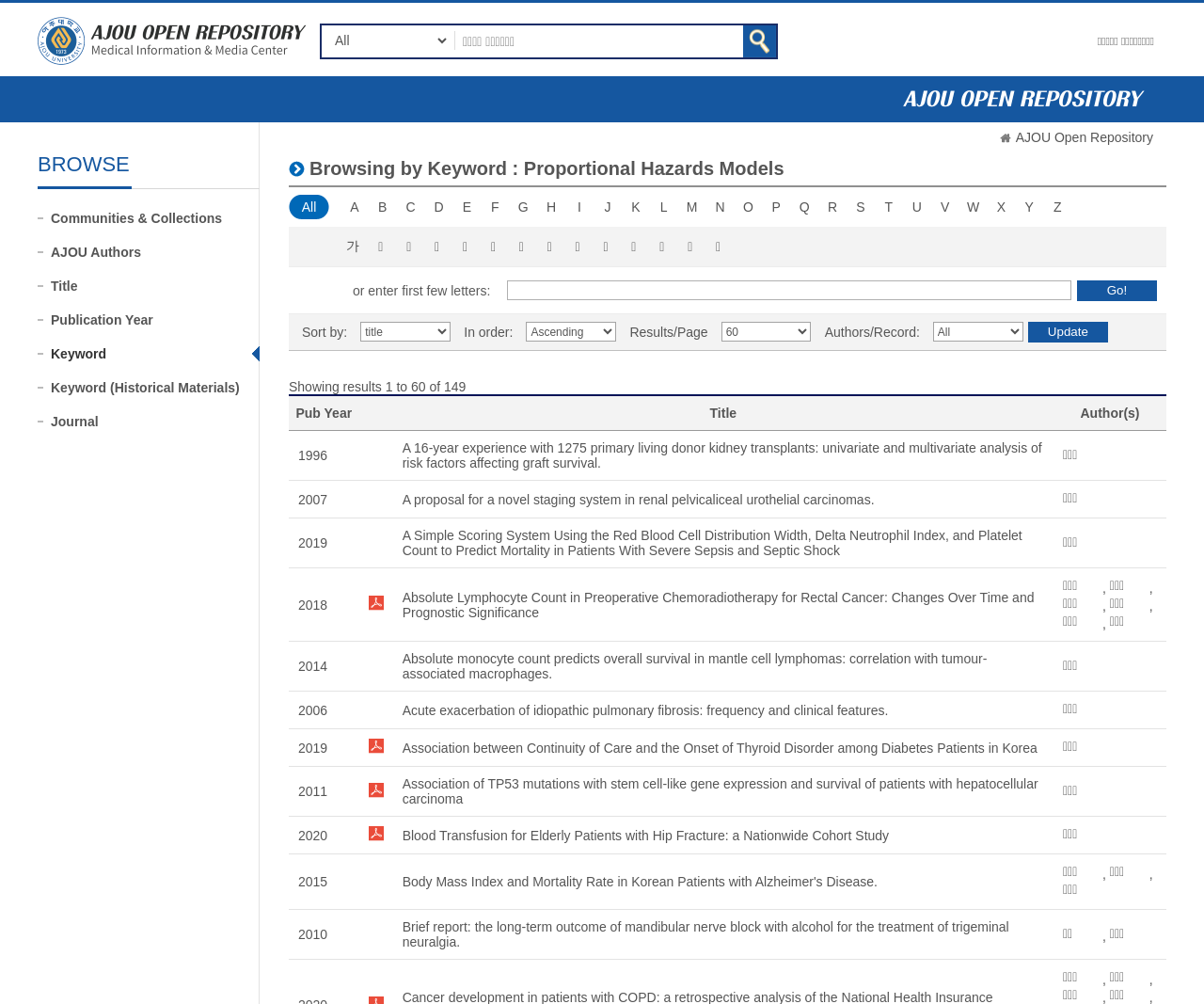What is the name of the repository?
Please look at the screenshot and answer in one word or a short phrase.

AJOU Open Repository